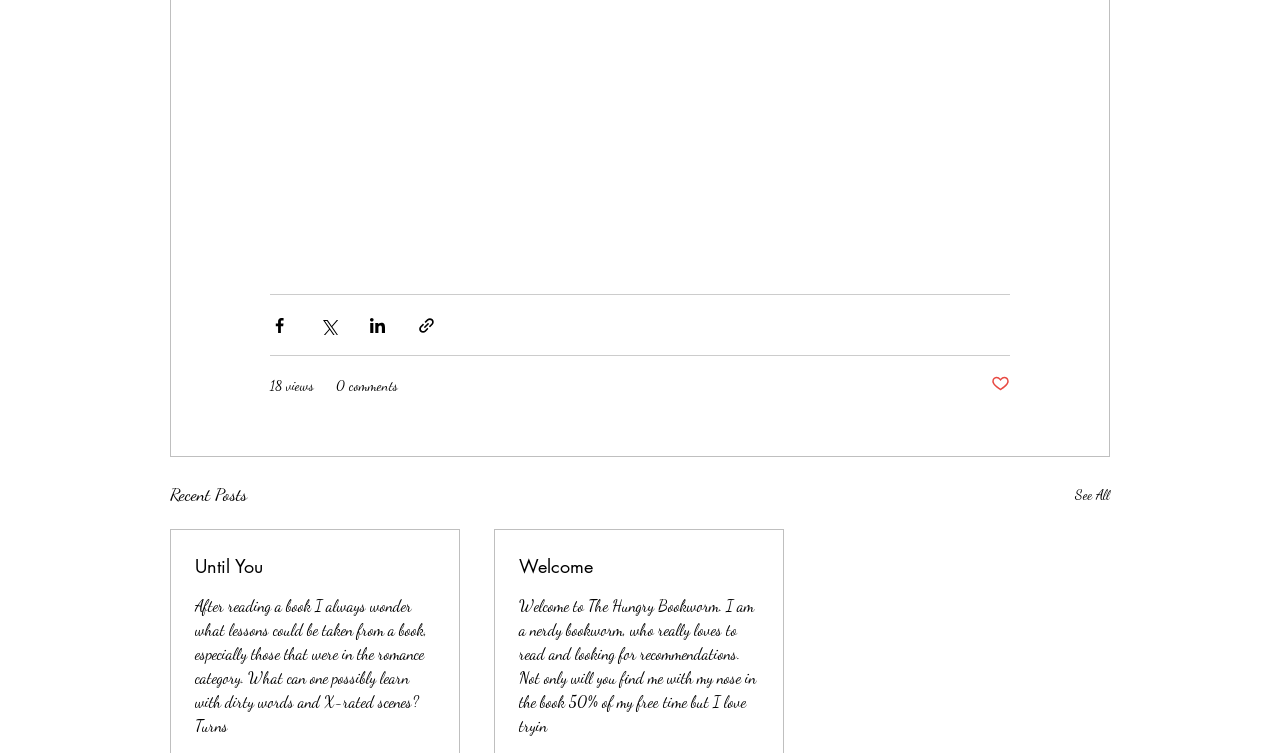Highlight the bounding box of the UI element that corresponds to this description: "Welcome".

[0.405, 0.736, 0.593, 0.768]